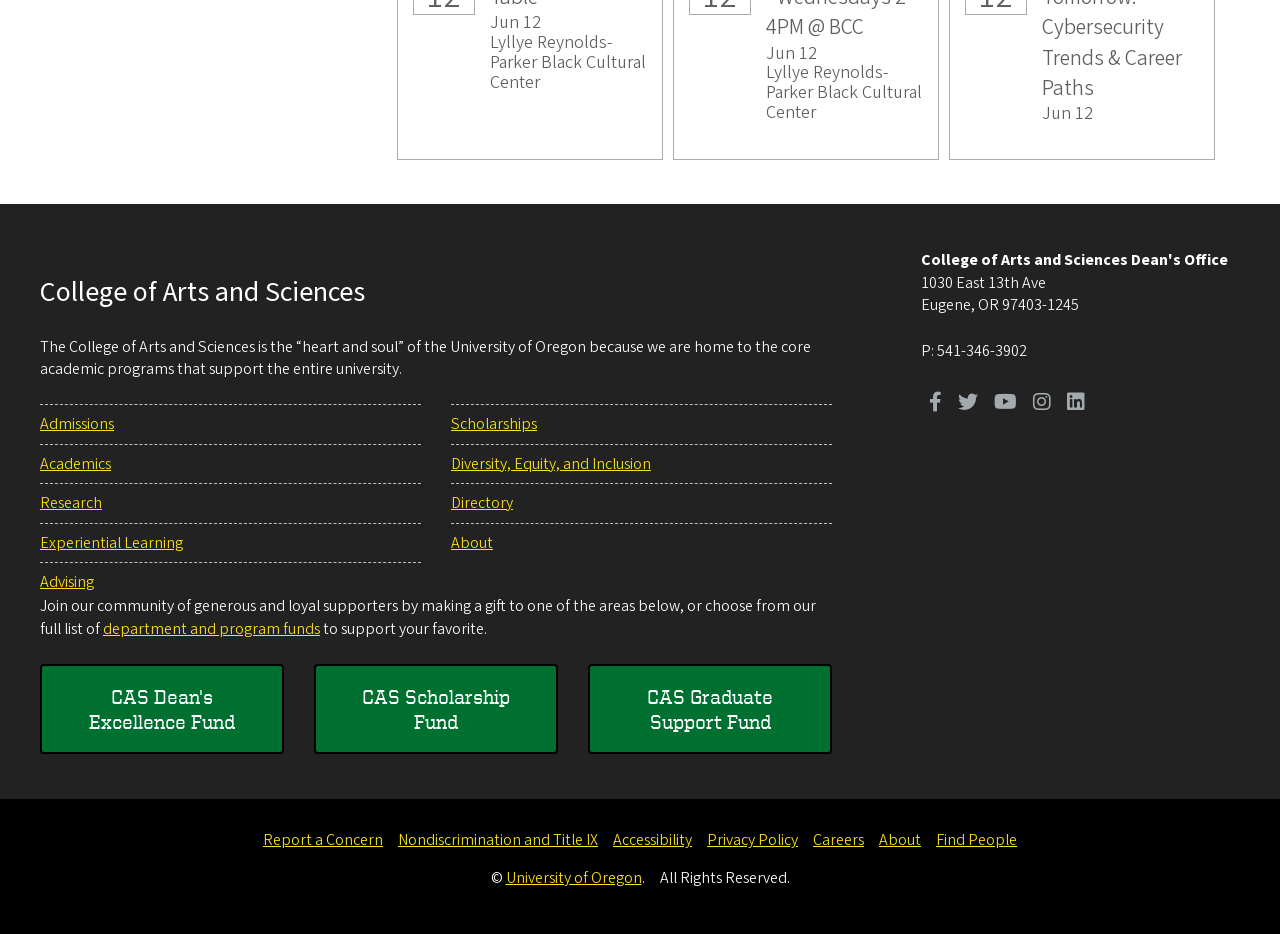What is the name of the cultural center mentioned on the page?
Kindly offer a detailed explanation using the data available in the image.

The question asks for the name of the cultural center mentioned on the page, which can be found in the static text elements with the text 'Lyllye Reynolds-Parker Black Cultural Center'.